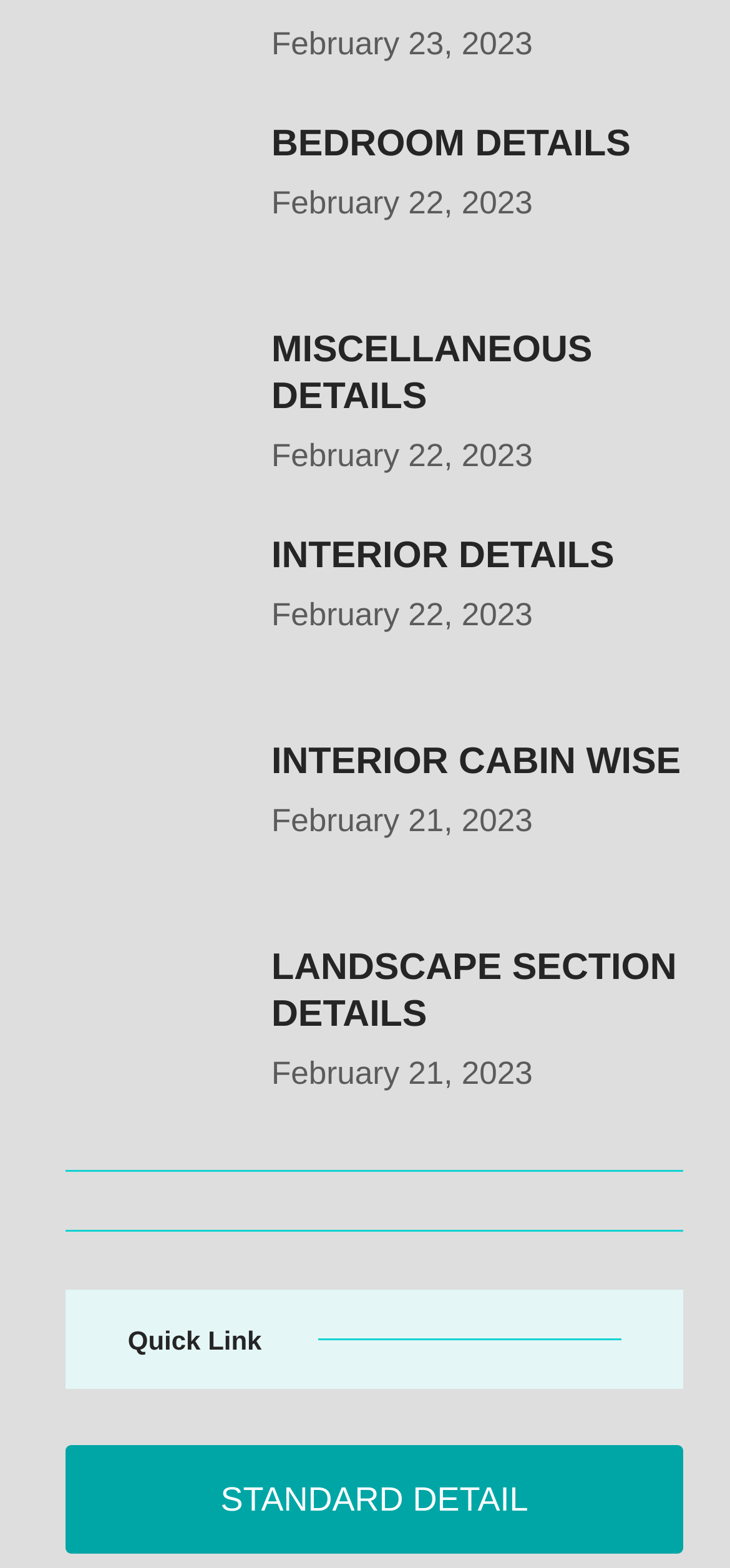Indicate the bounding box coordinates of the clickable region to achieve the following instruction: "explore interior details."

[0.372, 0.34, 0.936, 0.37]